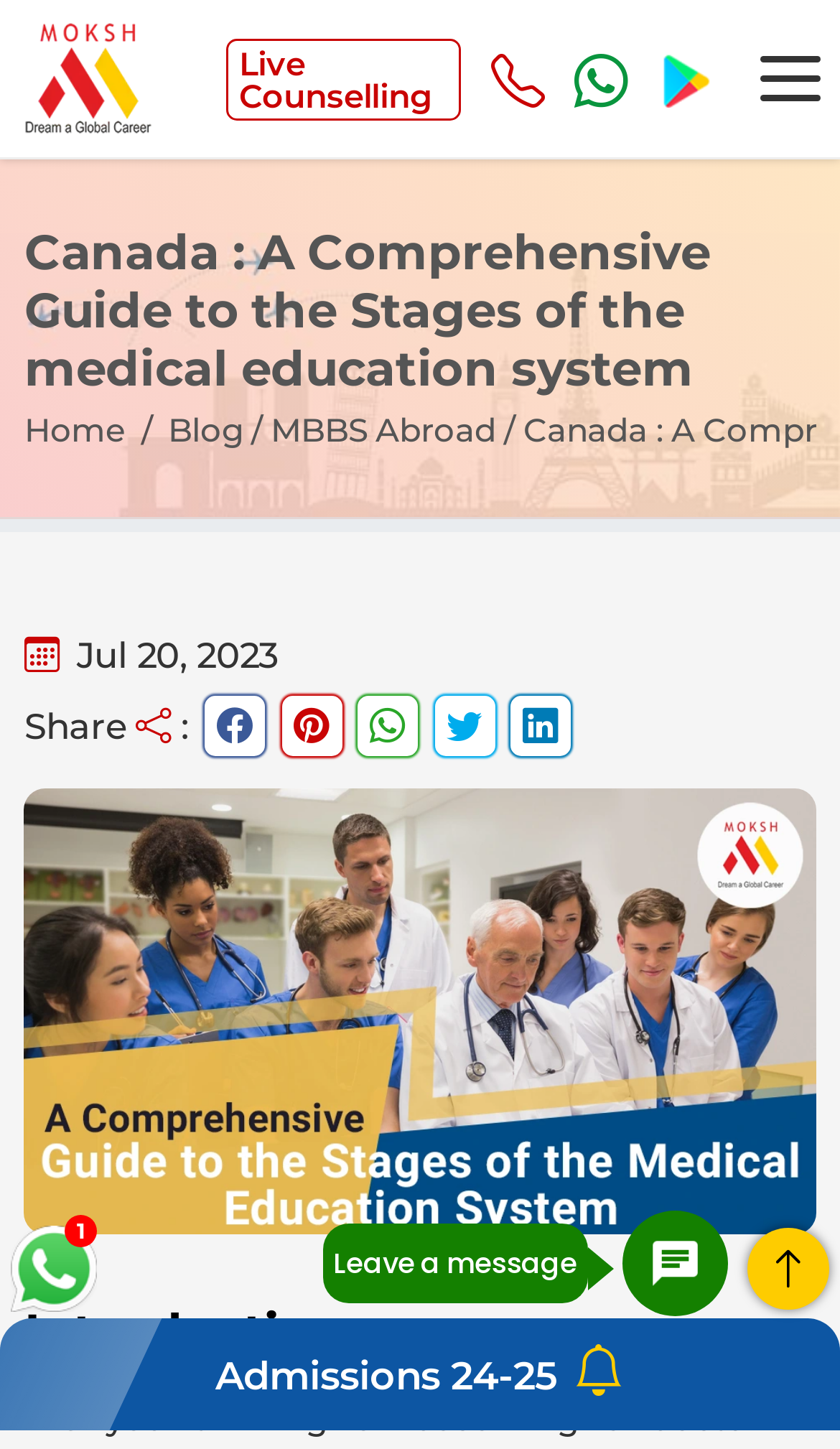Could you locate the bounding box coordinates for the section that should be clicked to accomplish this task: "Click the MOKSH Logo".

[0.029, 0.015, 0.183, 0.094]